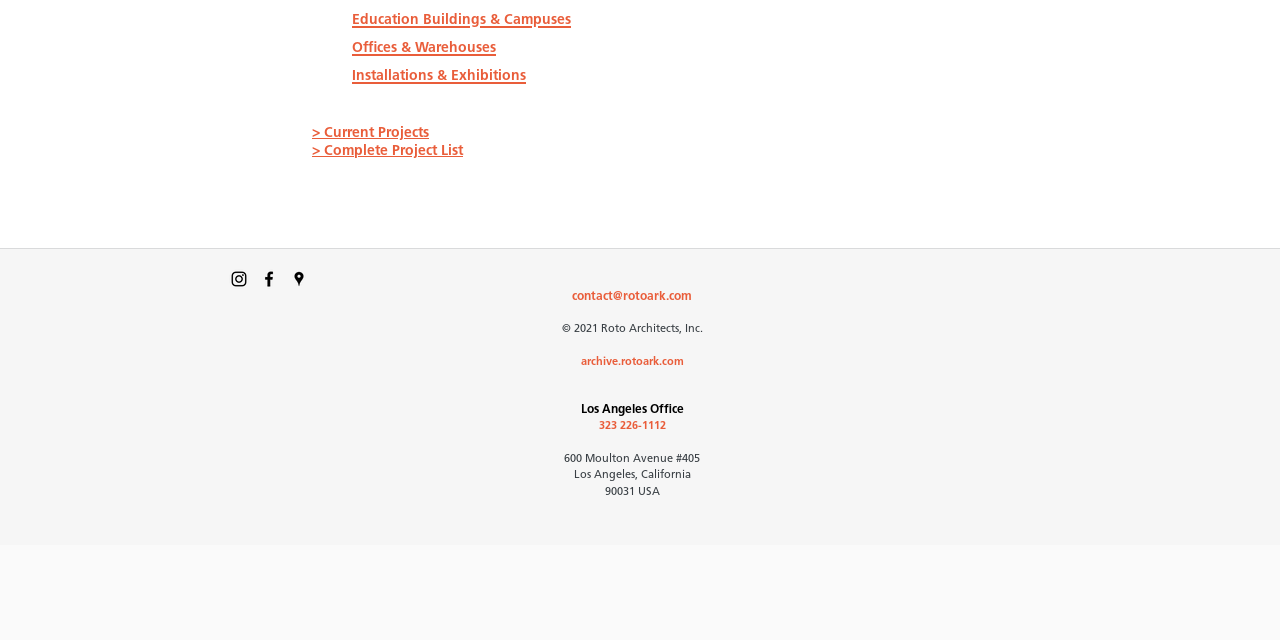Bounding box coordinates must be specified in the format (top-left x, top-left y, bottom-right x, bottom-right y). All values should be floating point numbers between 0 and 1. What are the bounding box coordinates of the UI element described as: > Complete Project List

[0.244, 0.225, 0.362, 0.248]